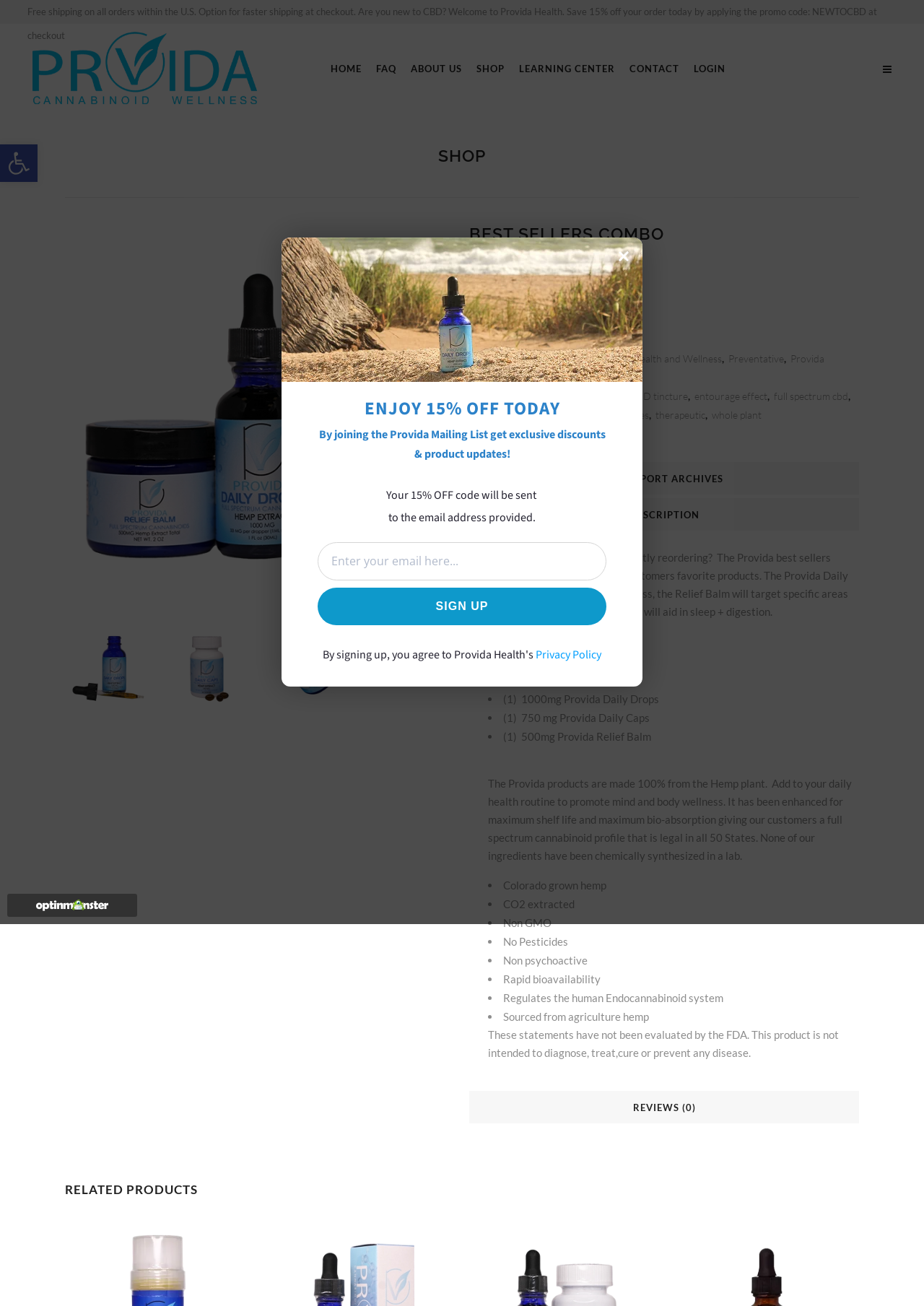Determine the bounding box coordinates of the area to click in order to meet this instruction: "Click the 'ADD TO CART' button".

[0.579, 0.229, 0.692, 0.254]